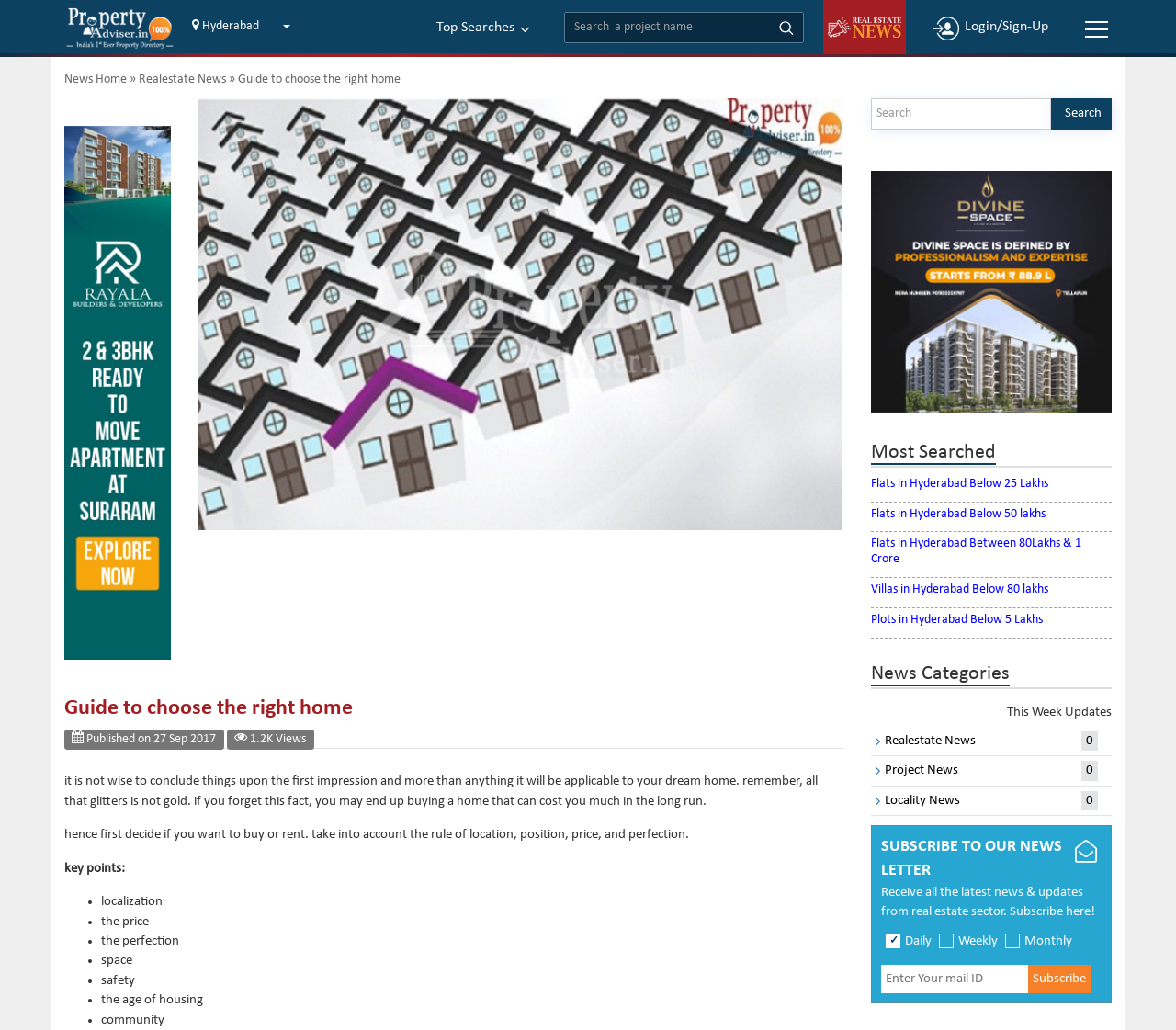Please answer the following question using a single word or phrase: 
What is the name of the real estate directory?

Property Adviser